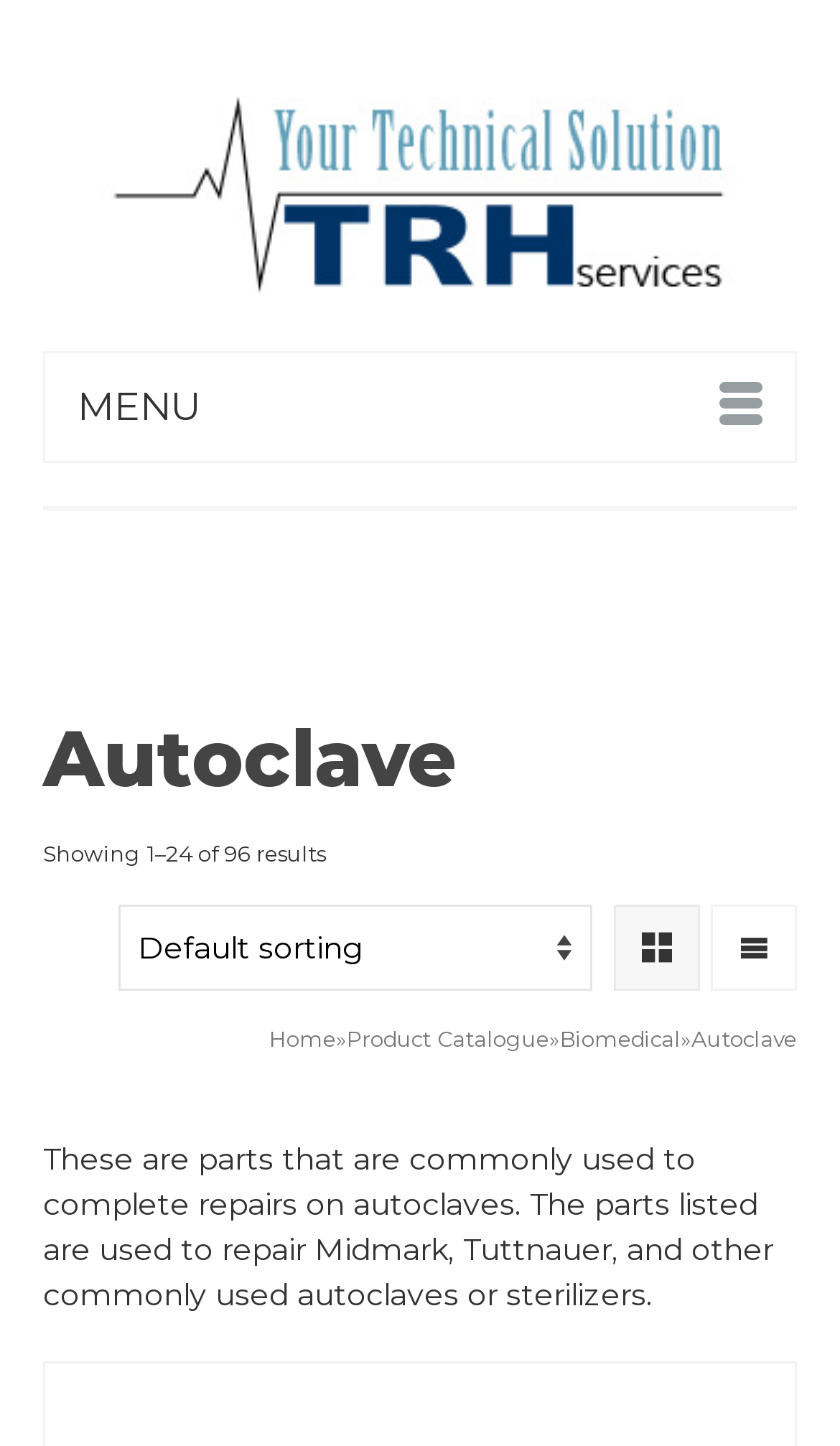Explain the webpage in detail.

The webpage is about autoclave parts and repairs, specifically highlighting commonly used parts for Midmark, Tuttnauer, and other autoclaves or sterilizers. 

At the top left of the page, there is a link to "TRH medical equipment services" accompanied by an image with the same description. Next to it, there is a "Menu" button. 

Below the menu button, there is a heading titled "Autoclave" followed by a text stating "Showing 1–24 of 96 results". 

To the right of the results text, there are two options: "Grid View" and "List View". Below these options, there is a combobox labeled "Shop order". 

On the top right side of the page, there are navigation links: "Home", "Product Catalogue", "Biomedical", and "Autoclave". 

The main content of the page is a descriptive text, which explains that the listed parts are commonly used to complete repairs on autoclaves, specifically for Midmark, Tuttnauer, and other commonly used autoclaves or sterilizers.